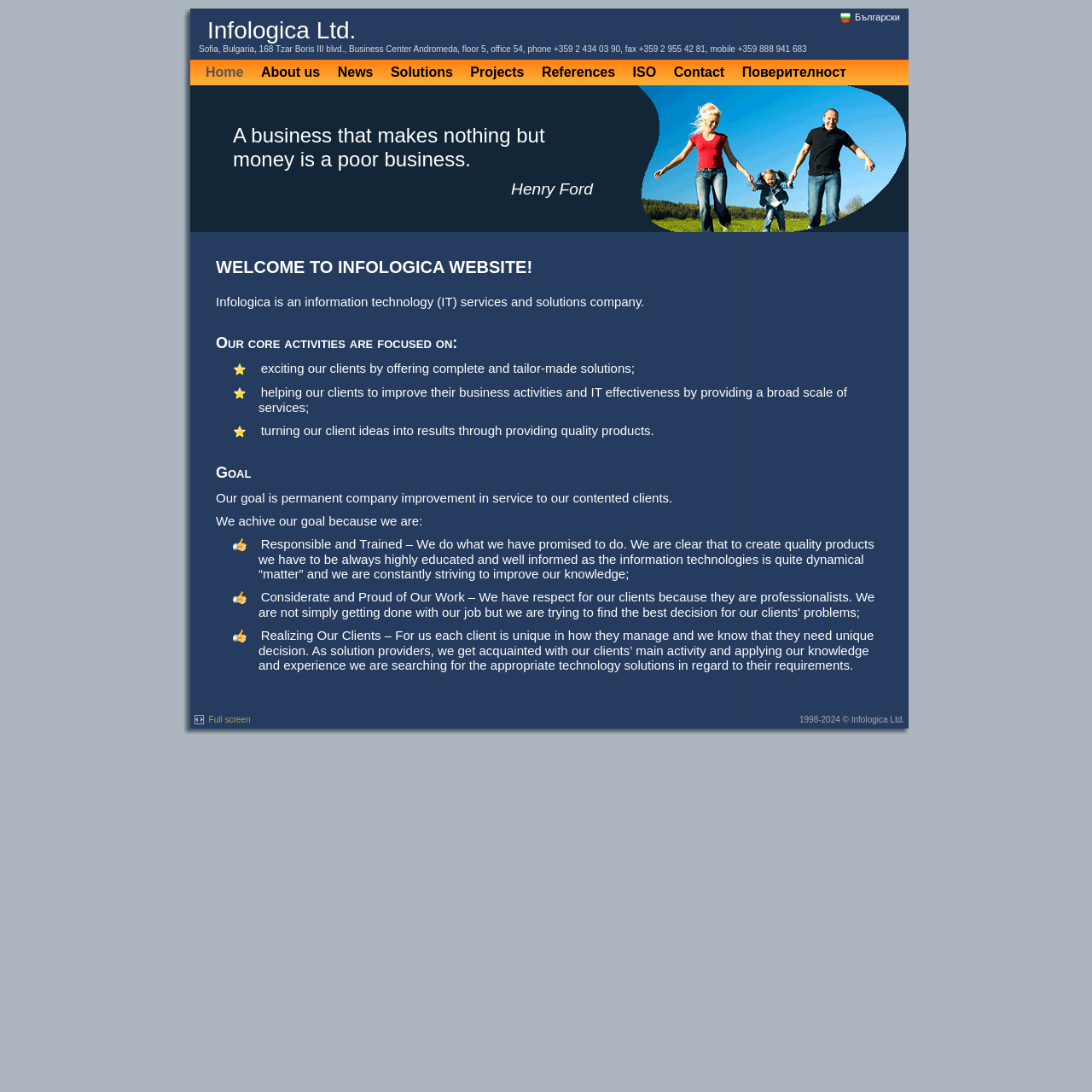What is the main goal of the company?
Please provide a comprehensive and detailed answer to the question.

The main goal of the company is mentioned in the 'Goal' section of the webpage. It states that the company aims to achieve permanent improvement in service to its contented clients.